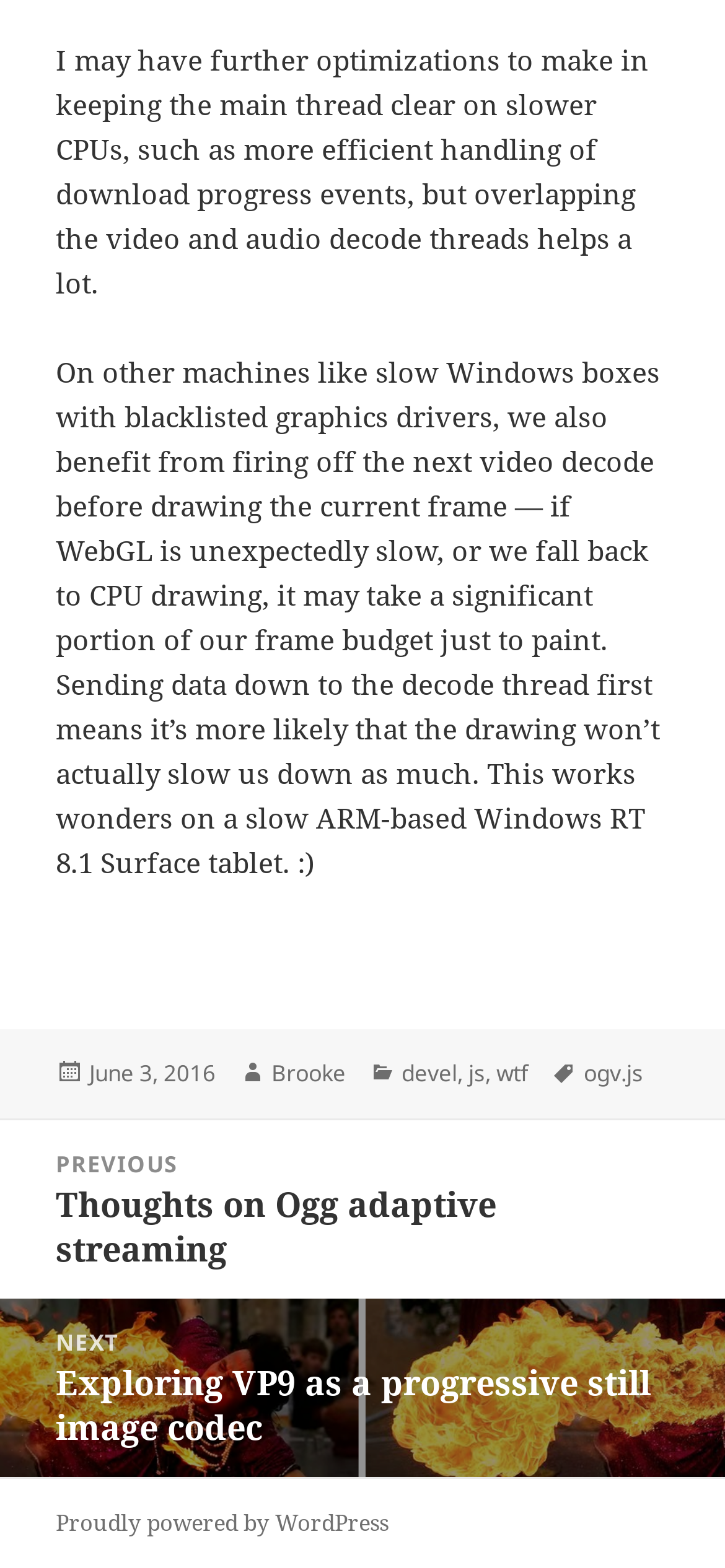Locate the UI element described by wtf in the provided webpage screenshot. Return the bounding box coordinates in the format (top-left x, top-left y, bottom-right x, bottom-right y), ensuring all values are between 0 and 1.

[0.685, 0.675, 0.728, 0.696]